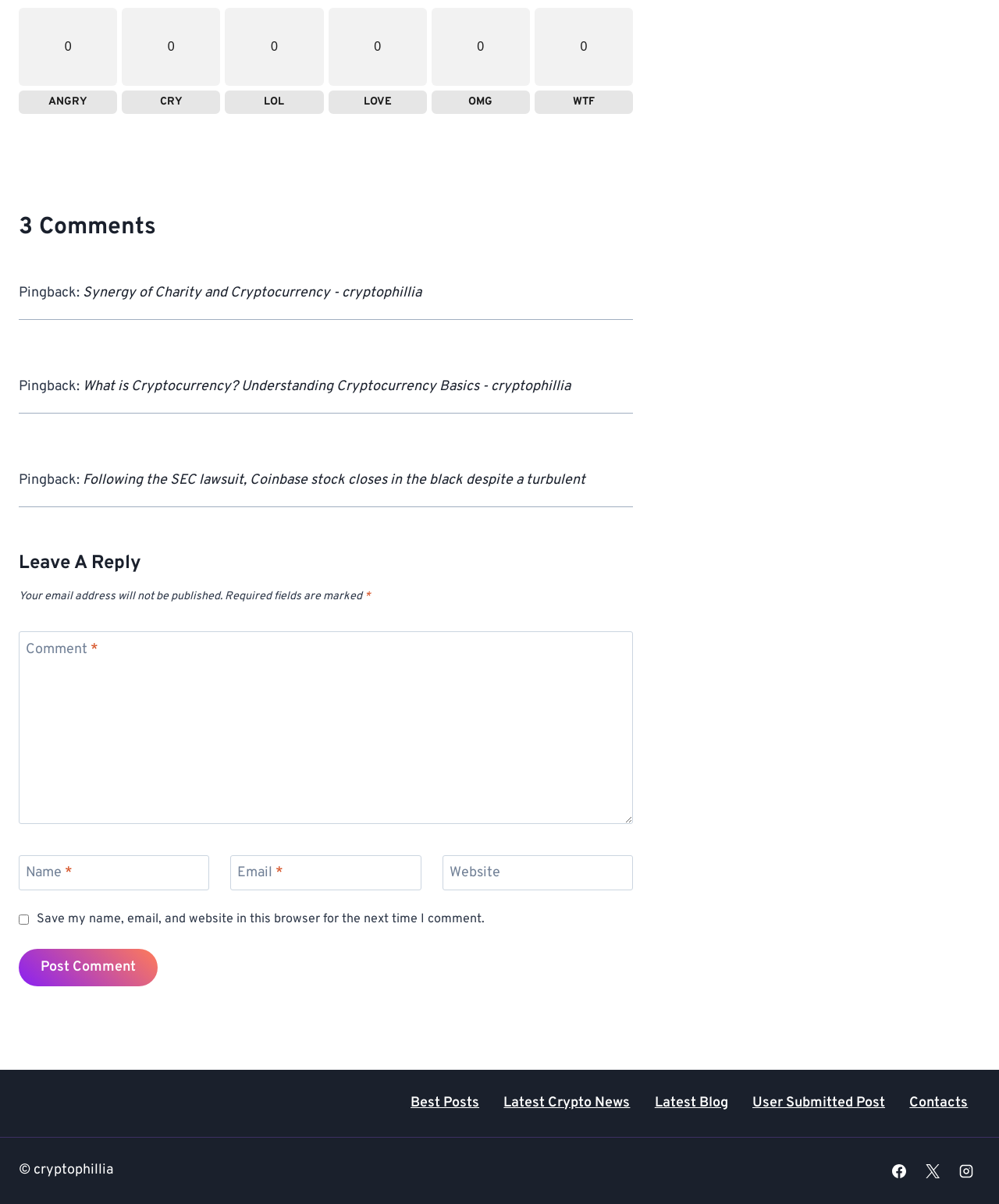Please identify the bounding box coordinates of the area I need to click to accomplish the following instruction: "Click on the 'Facebook' link".

[0.886, 0.961, 0.914, 0.984]